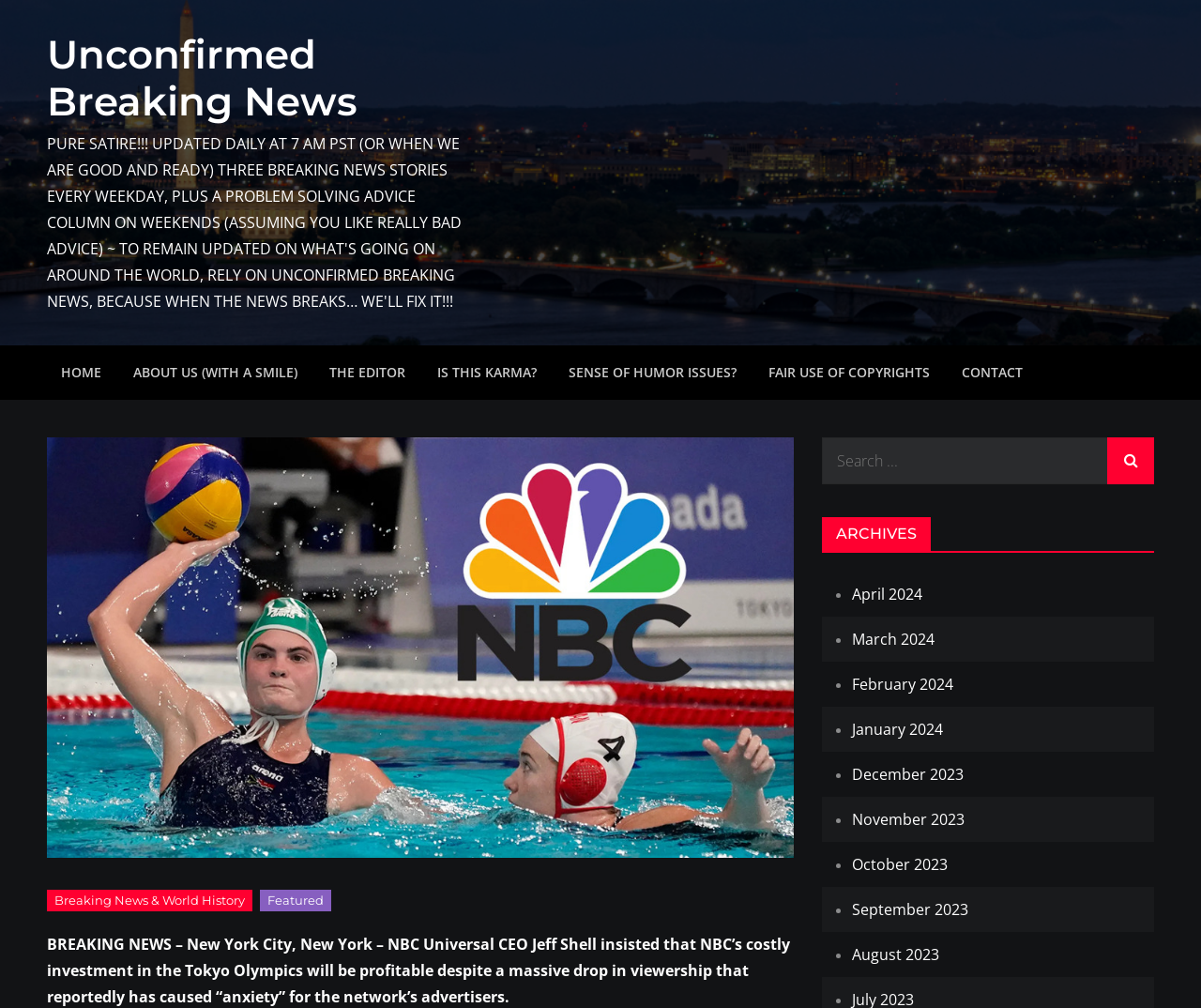Please find the bounding box coordinates of the element that must be clicked to perform the given instruction: "Click on breaking news and world history". The coordinates should be four float numbers from 0 to 1, i.e., [left, top, right, bottom].

[0.039, 0.883, 0.21, 0.904]